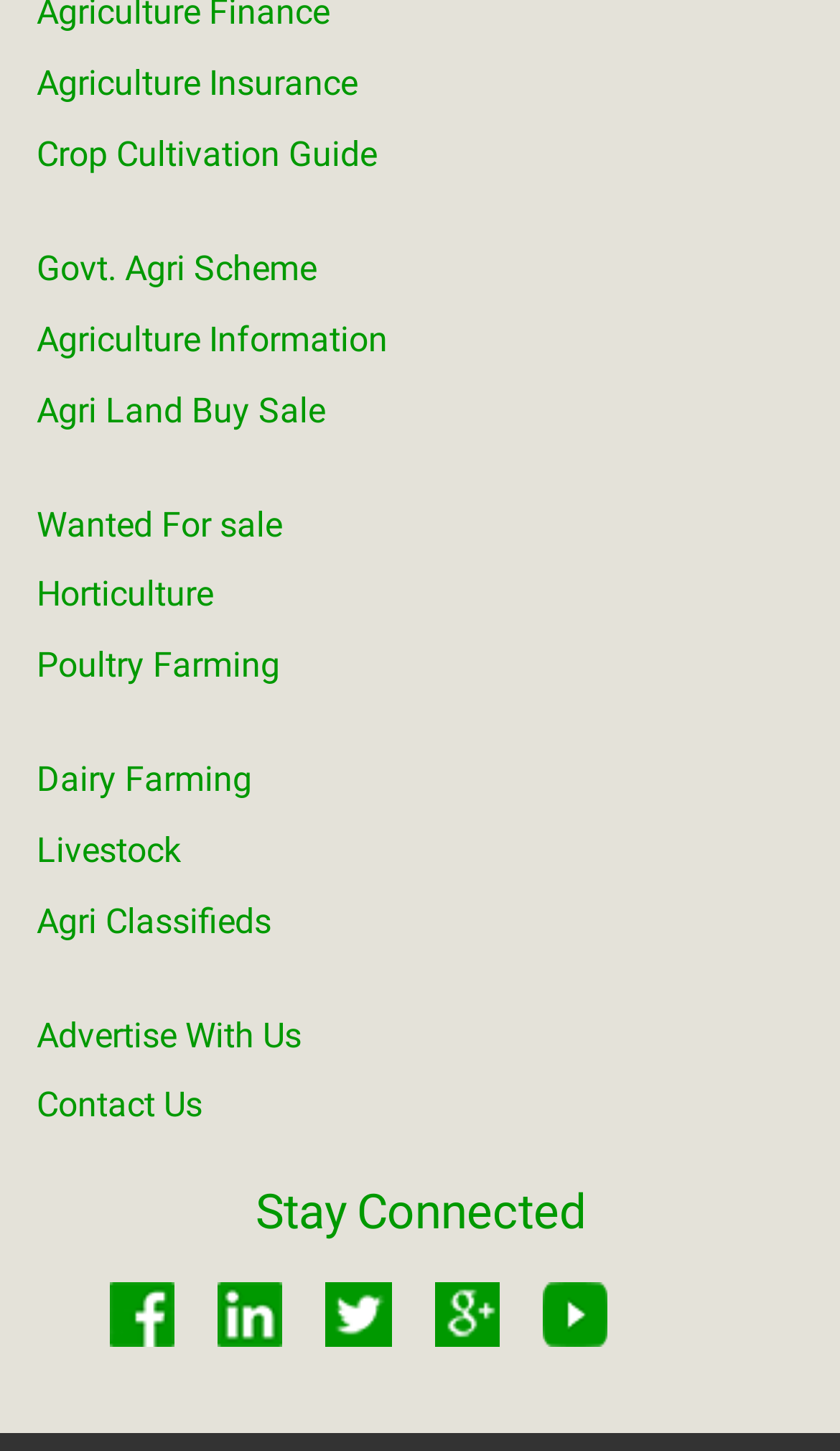Please identify the bounding box coordinates of the clickable region that I should interact with to perform the following instruction: "Explore Govt. Agri Scheme". The coordinates should be expressed as four float numbers between 0 and 1, i.e., [left, top, right, bottom].

[0.044, 0.171, 0.377, 0.199]